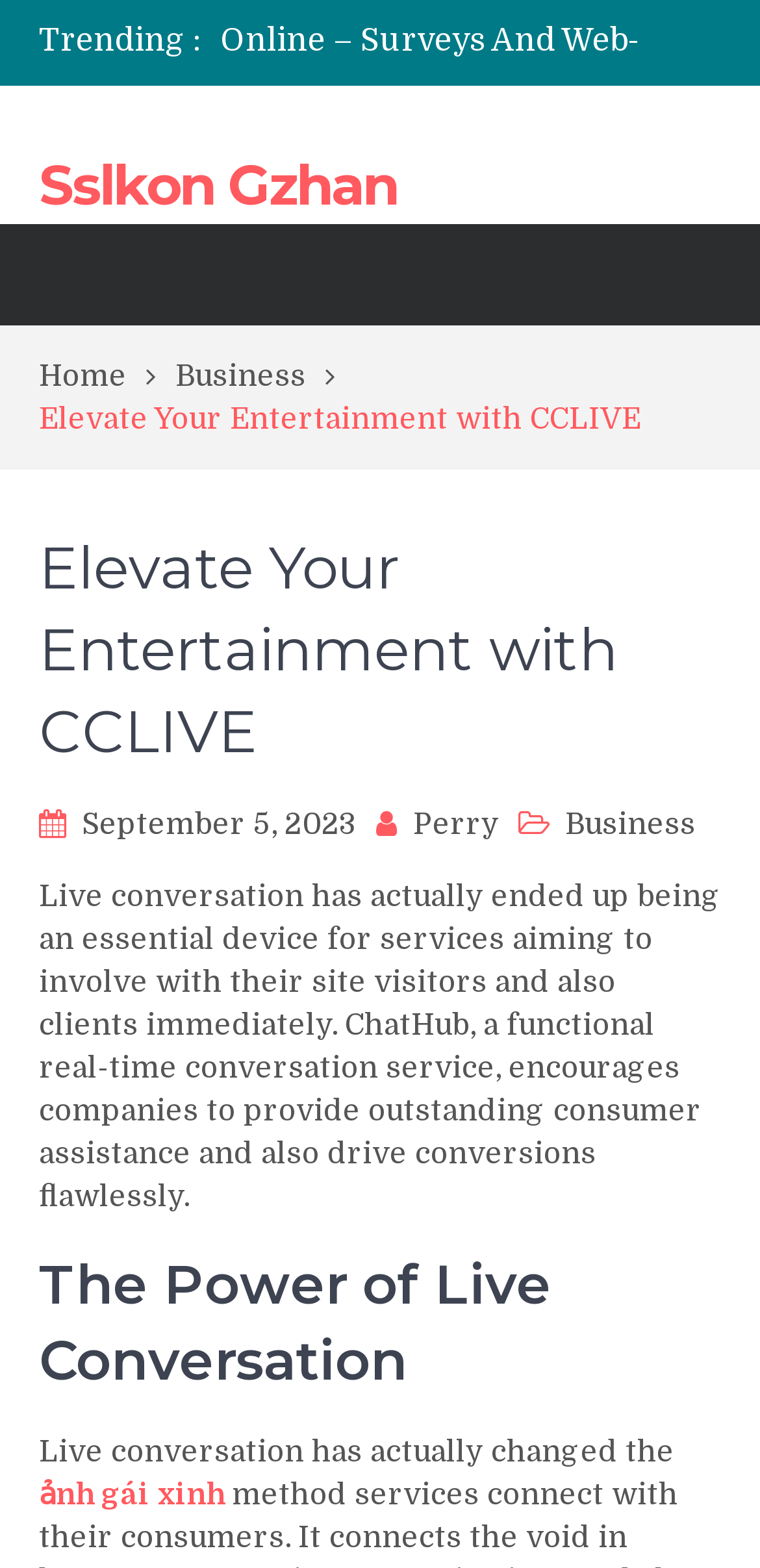Given the element description "Sslkon Gzhan", identify the bounding box of the corresponding UI element.

[0.051, 0.097, 0.523, 0.139]